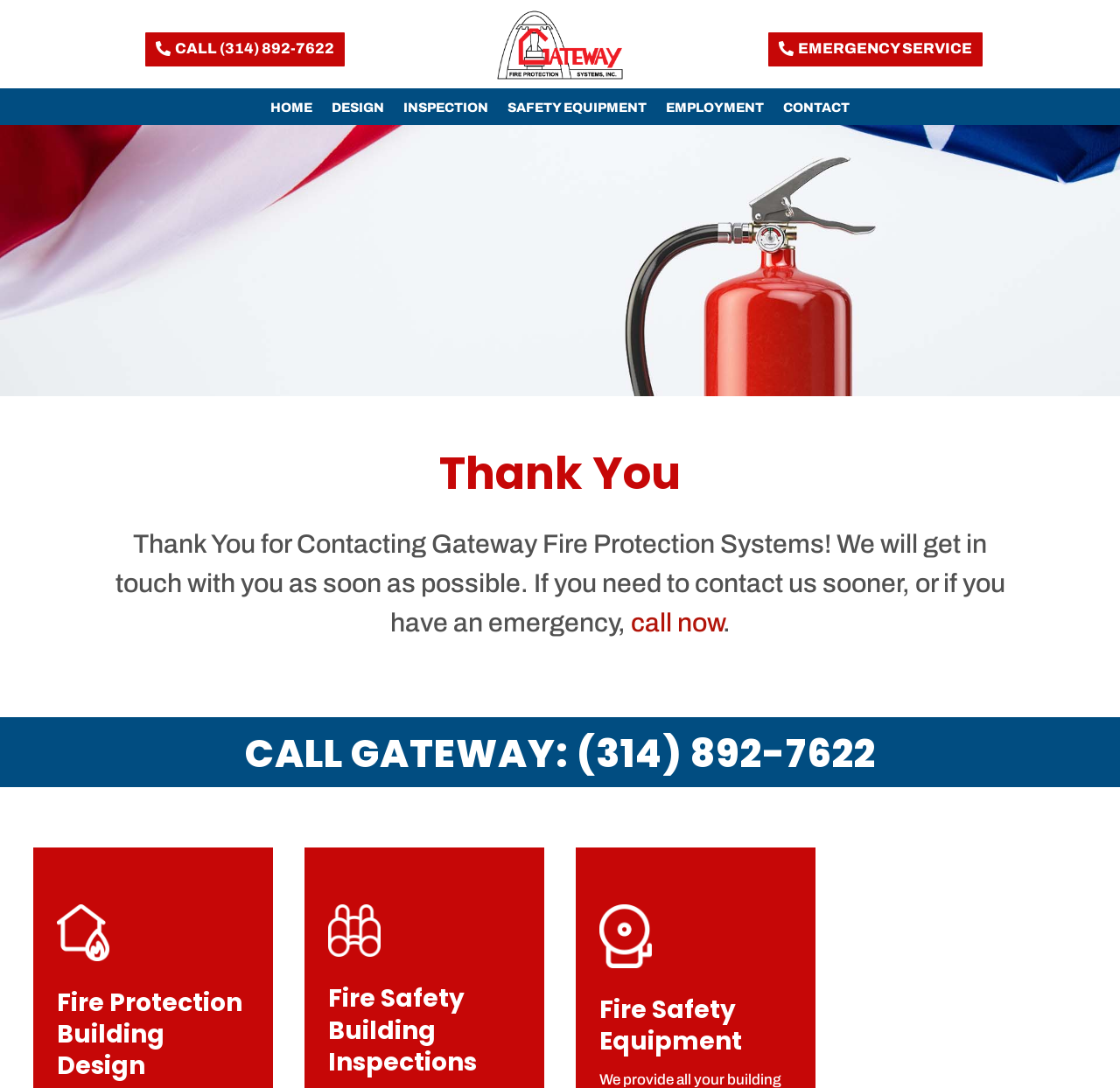Please identify the bounding box coordinates of the element I need to click to follow this instruction: "view fire safety building inspections".

[0.293, 0.904, 0.461, 0.999]